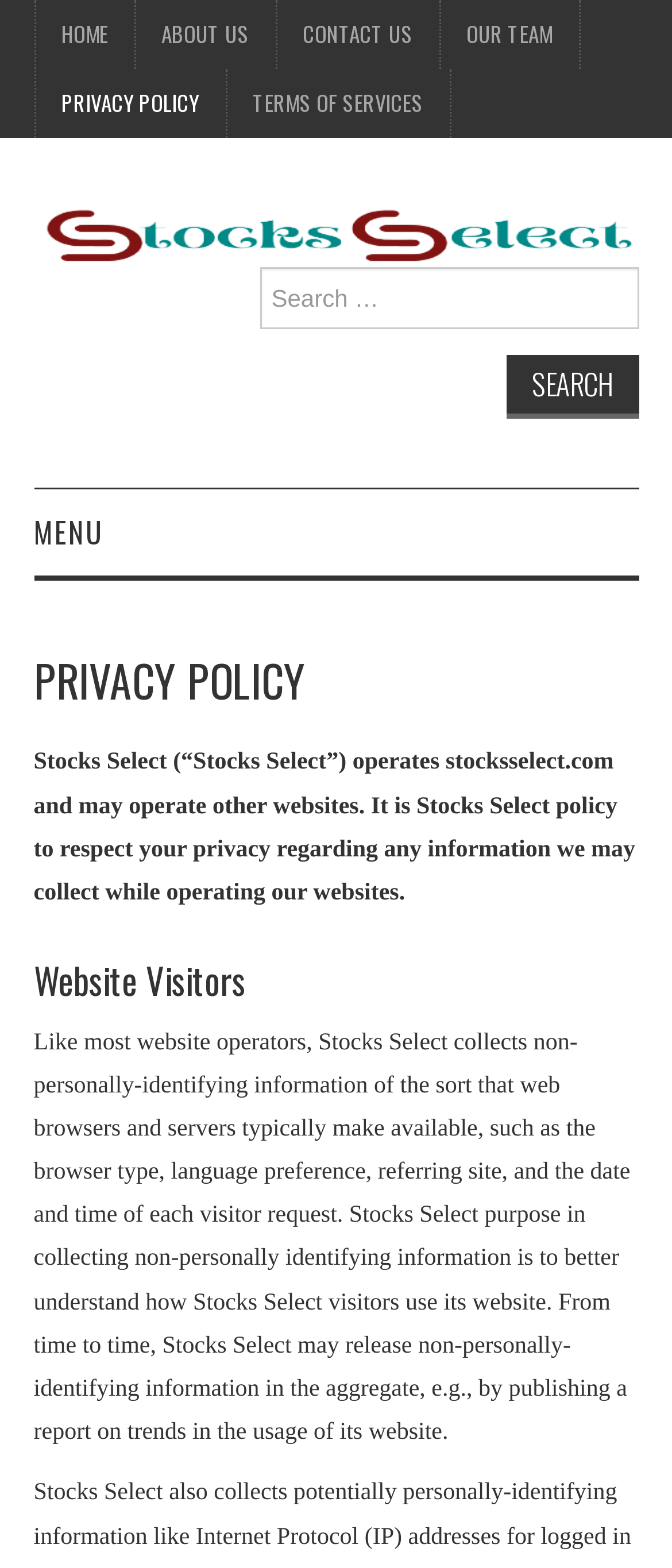Please find the bounding box coordinates of the element that you should click to achieve the following instruction: "click on business stock". The coordinates should be presented as four float numbers between 0 and 1: [left, top, right, bottom].

[0.05, 0.367, 0.624, 0.422]